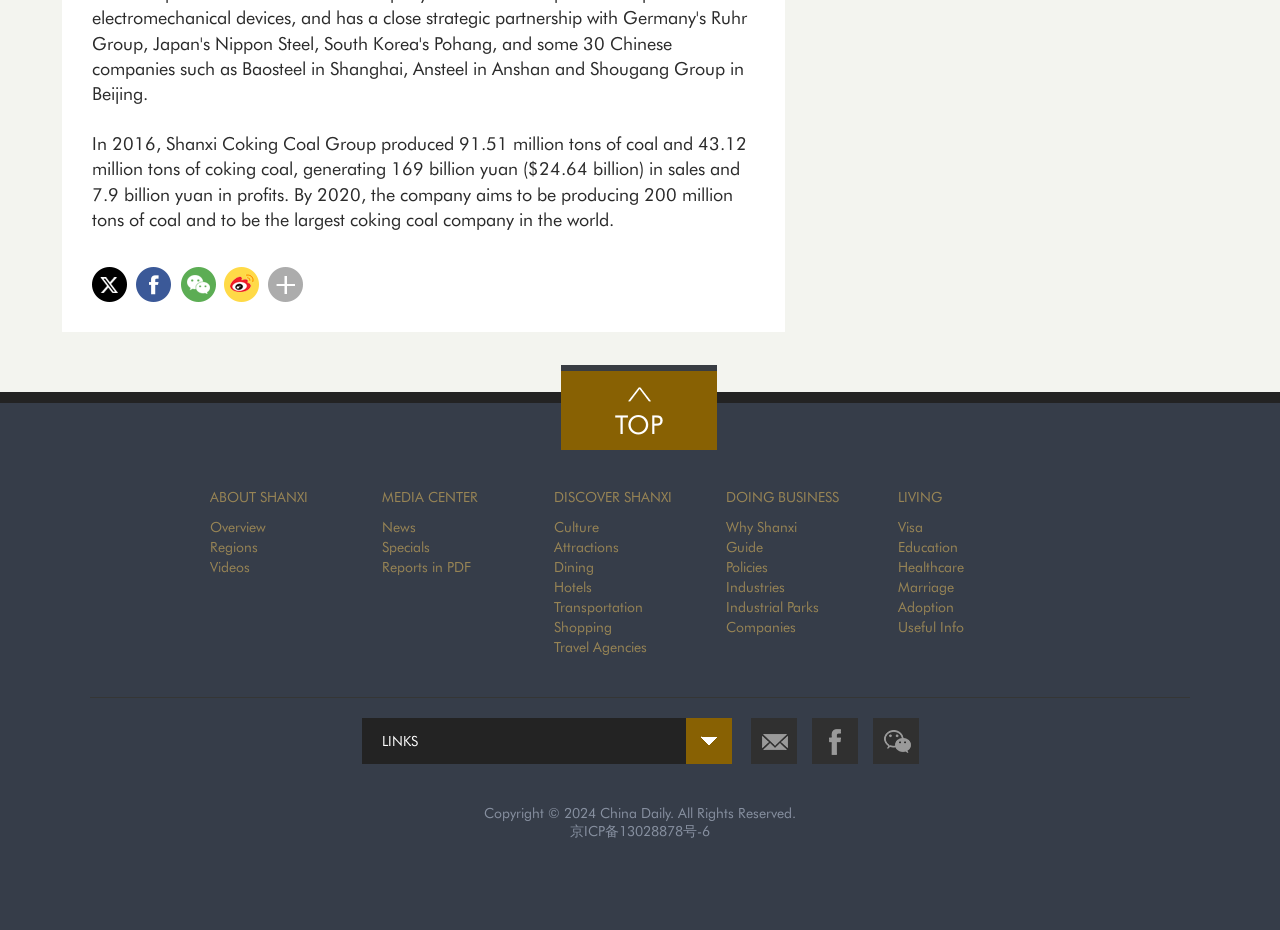Could you indicate the bounding box coordinates of the region to click in order to complete this instruction: "Learn about Culture".

[0.433, 0.558, 0.468, 0.575]